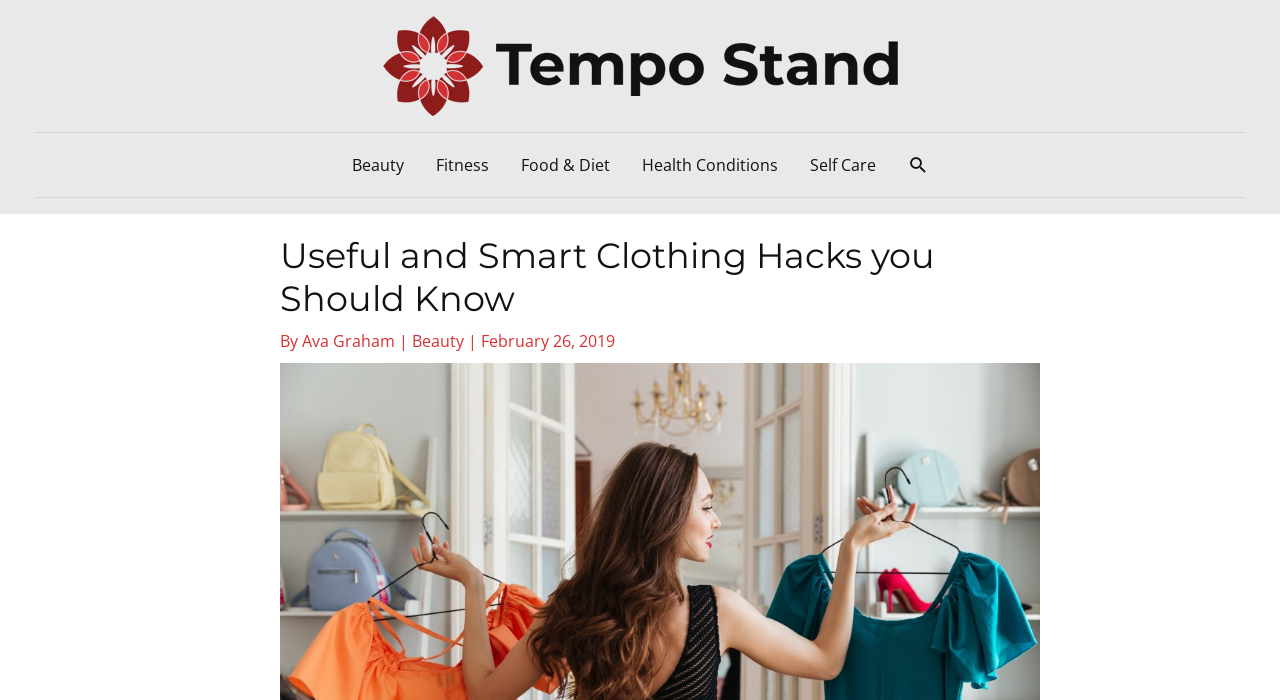What is the purpose of the search icon?
Answer briefly with a single word or phrase based on the image.

To search the website